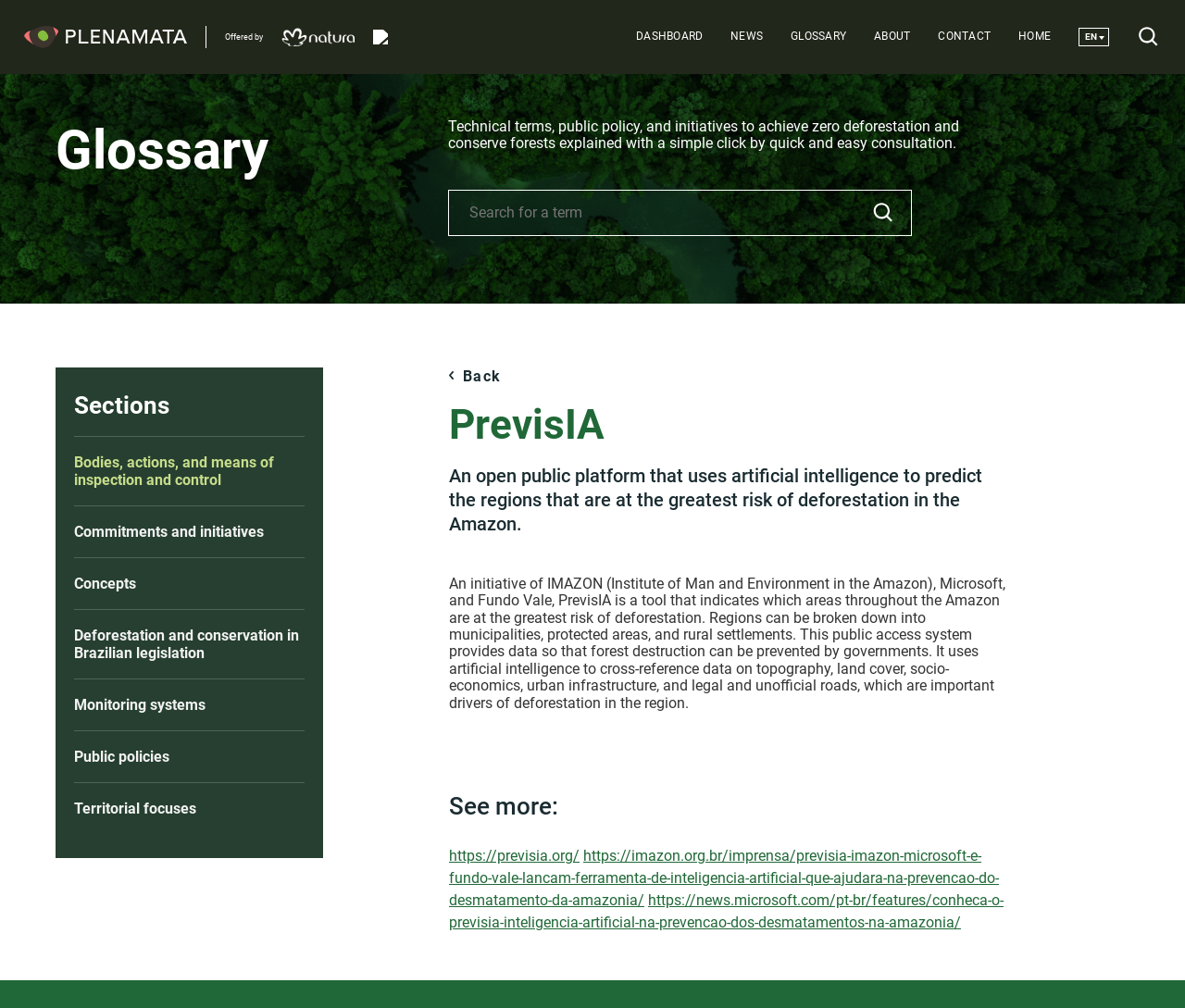Could you provide the bounding box coordinates for the portion of the screen to click to complete this instruction: "Switch to English"?

[0.91, 0.028, 0.936, 0.046]